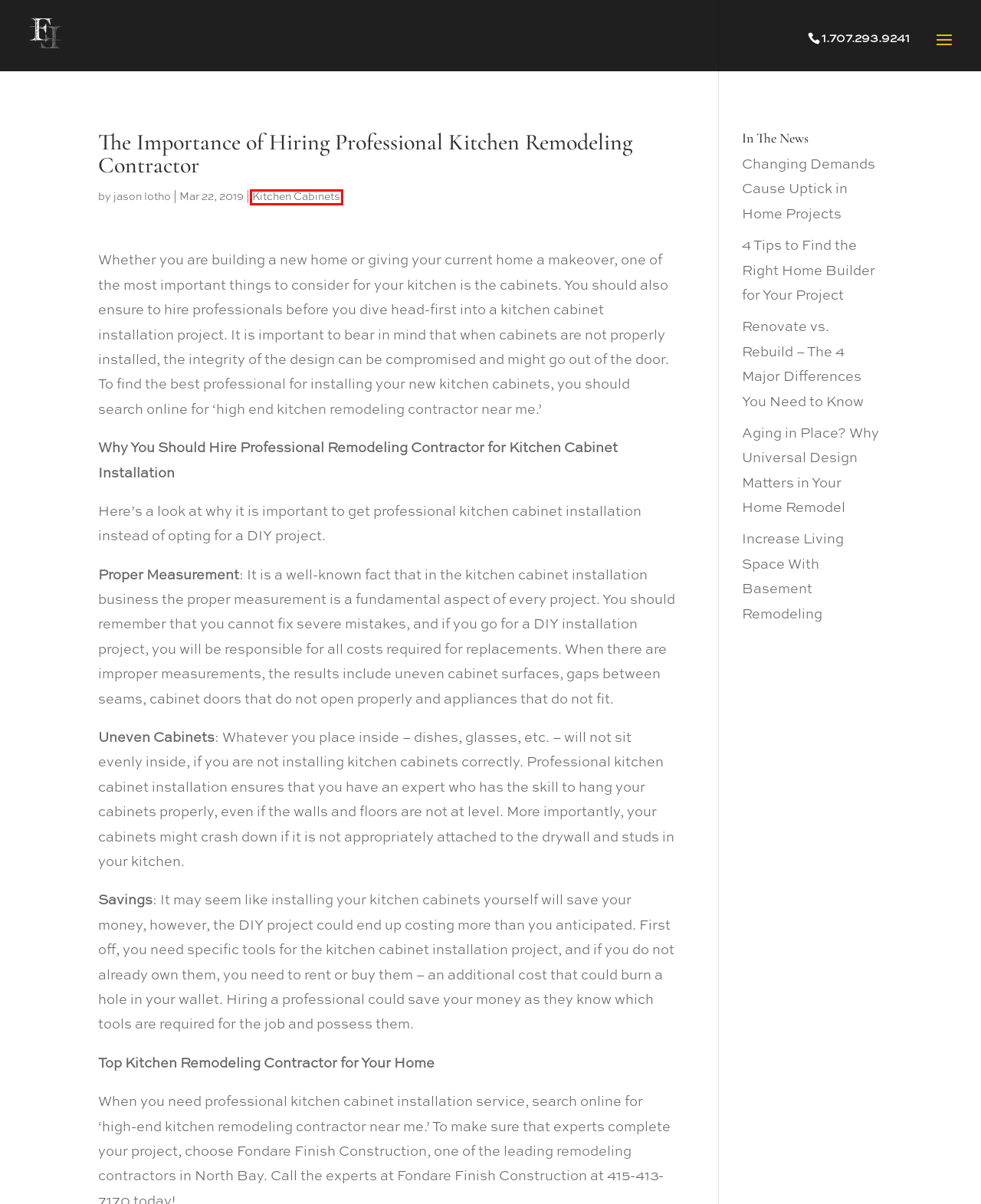Assess the screenshot of a webpage with a red bounding box and determine which webpage description most accurately matches the new page after clicking the element within the red box. Here are the options:
A. Changing Demands Cause Uptick in Home Projects - Fondare Finish Construction
B. High-end Kitchen Remodeling Contractor Near Me | Fondare Finish Construction
C. 4 Tips to Find the Right Home Builder for Your Project
D. Santa Rosa Home Builders | Santa Rosa Construction Companies | Fondare Finish Construction
E. Aging in Place? Why Universal Design Matters in Your Home Remodel
F. Renovate Vs. Rebuild – The 4 Major Differences You Need to Know
G. Increase Living Space With Basement Remodeling
H. Kitchen Cabinets Archives - Fondare Finish Construction

H